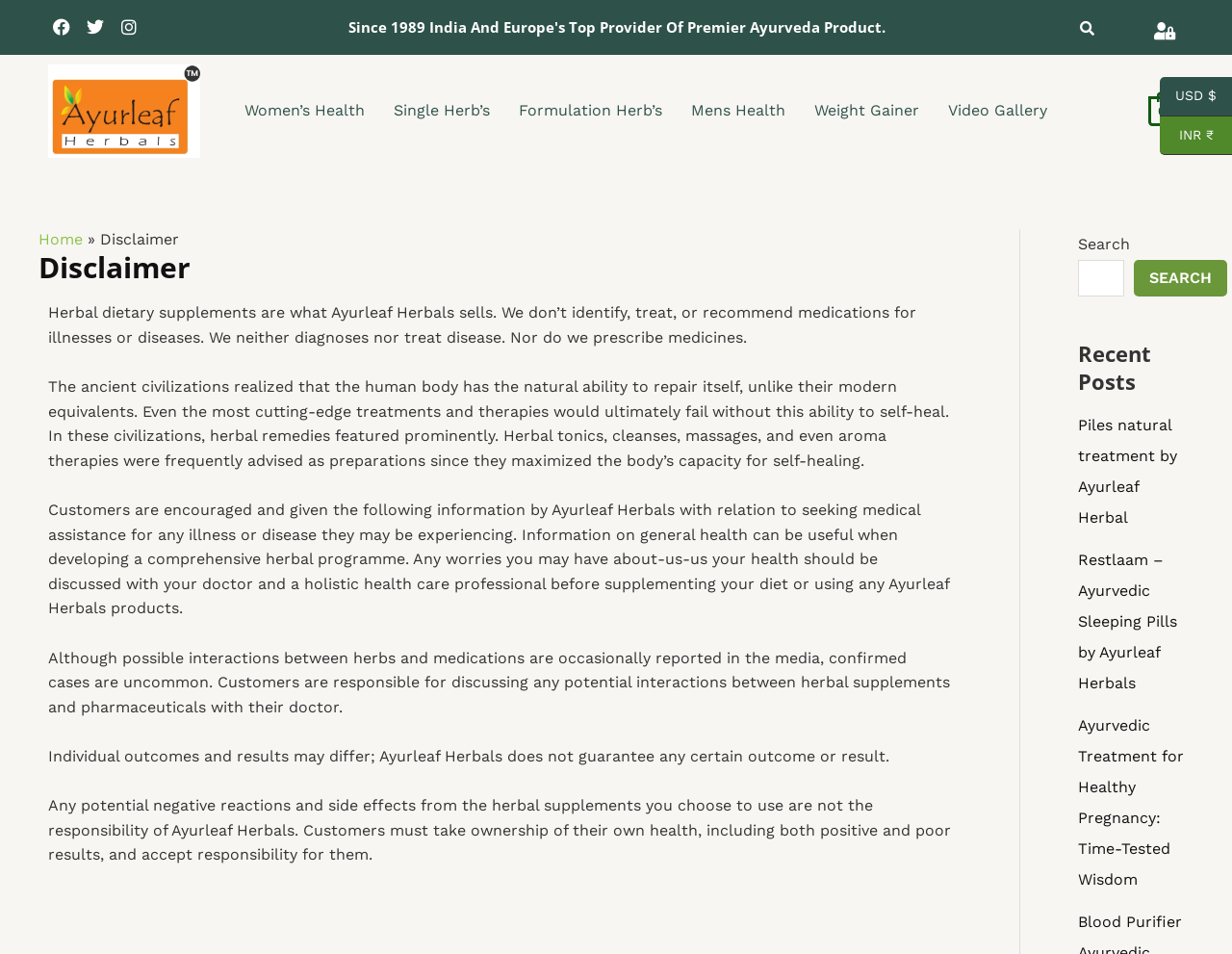Identify the bounding box coordinates for the region to click in order to carry out this instruction: "Switch to USD currency". Provide the coordinates using four float numbers between 0 and 1, formatted as [left, top, right, bottom].

[0.941, 0.081, 1.0, 0.122]